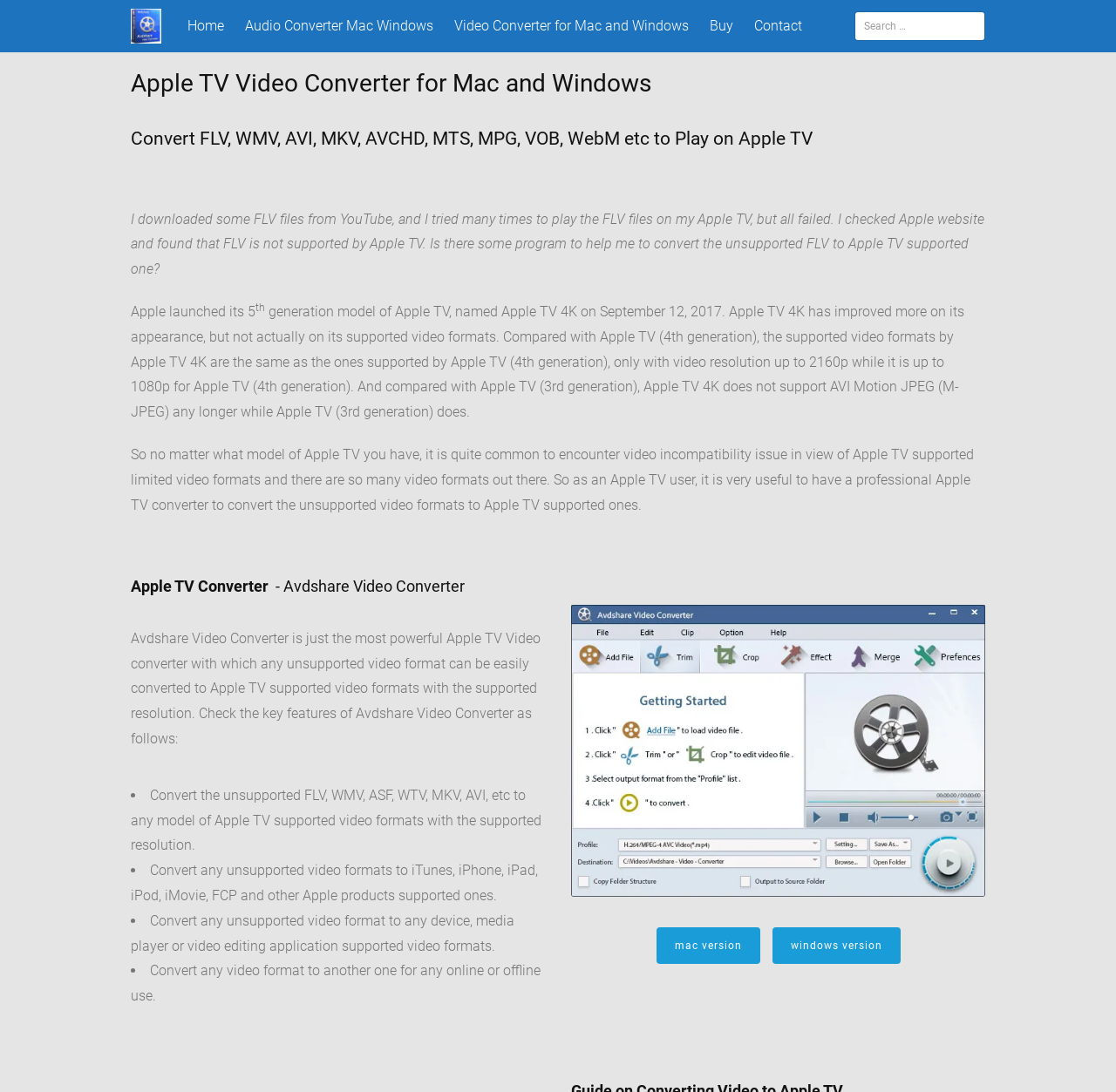Determine the bounding box coordinates for the region that must be clicked to execute the following instruction: "Click the logo".

[0.117, 0.0, 0.144, 0.048]